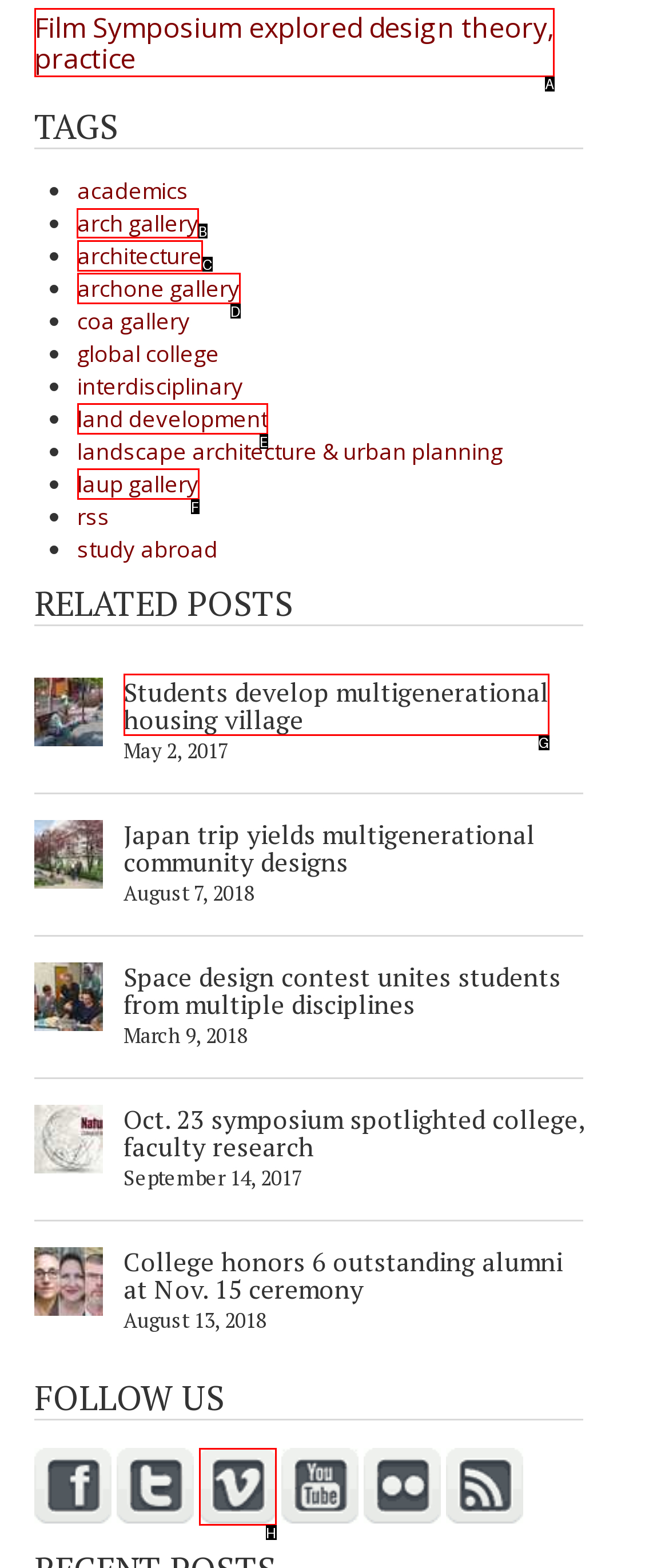Identify the correct UI element to click for the following task: Explore the 'arch gallery' Choose the option's letter based on the given choices.

B